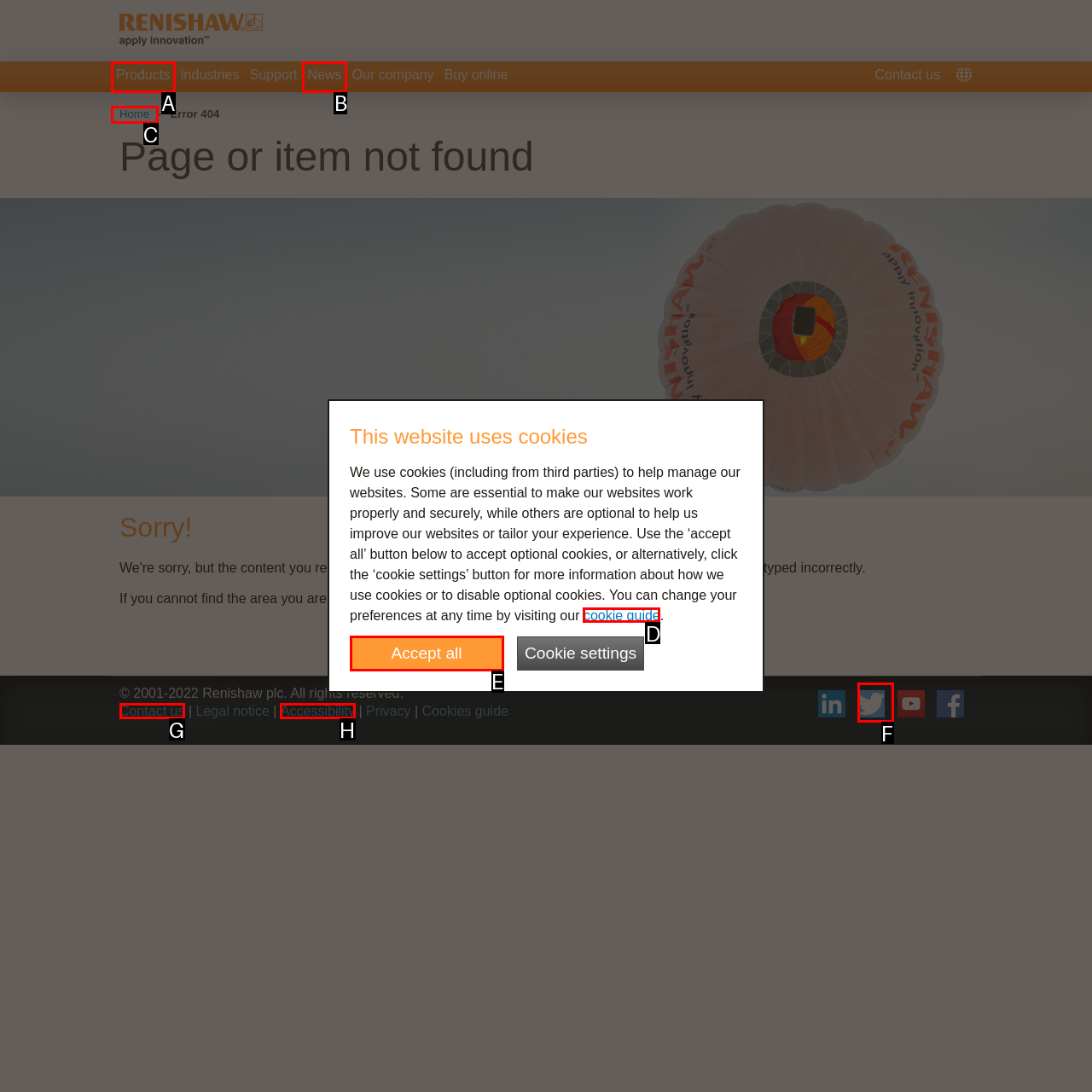Which UI element corresponds to this description: News
Reply with the letter of the correct option.

B